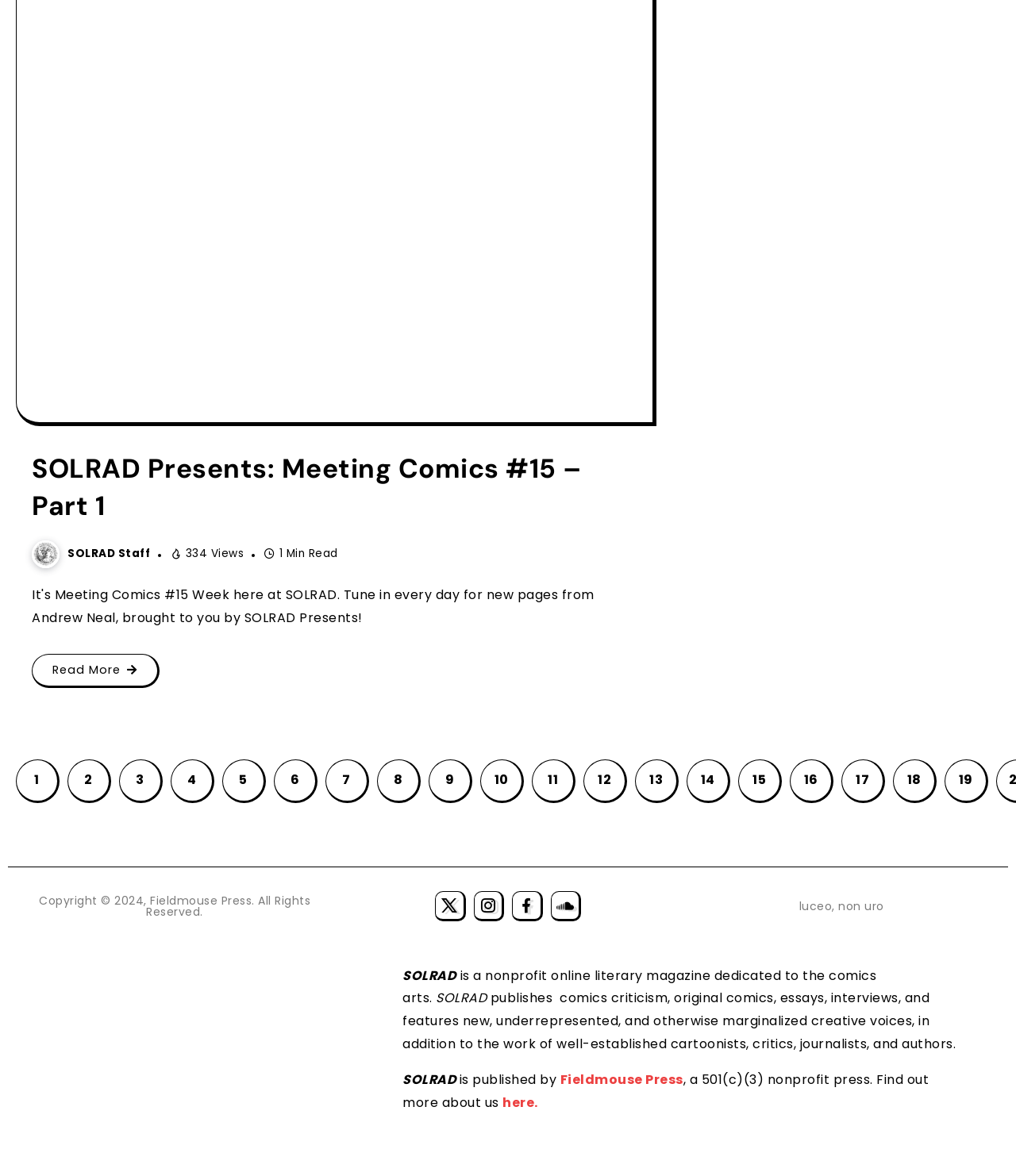What is the title of the current article?
Please utilize the information in the image to give a detailed response to the question.

I determined the title of the current article by looking at the heading element with the text 'SOLRAD Presents: Meeting Comics #15 – Part 1' which is located at the top of the webpage.